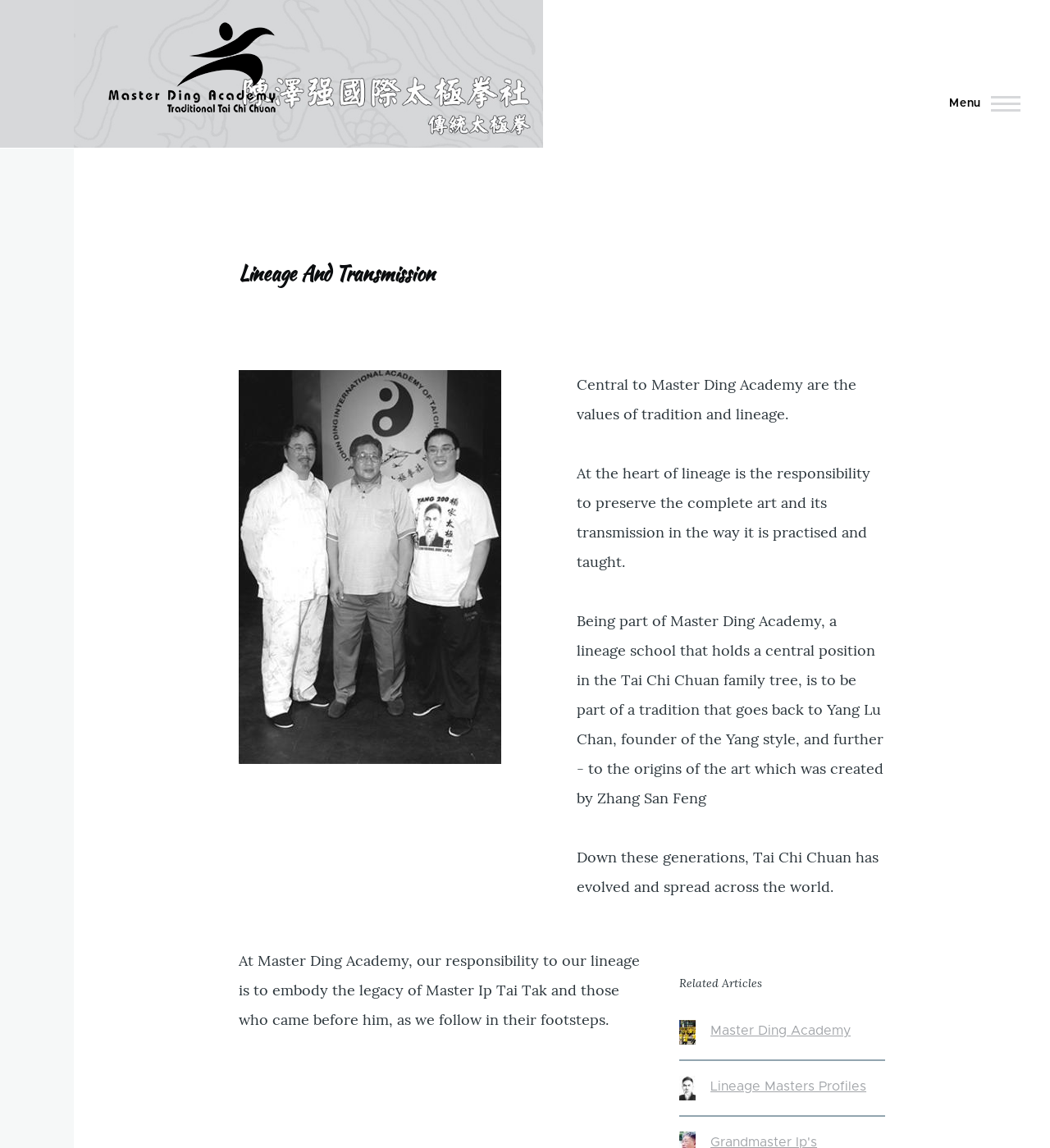Give a detailed account of the webpage, highlighting key information.

The webpage is about Master Ding Academy, a Tai Chi Chuan school that emphasizes tradition and lineage. At the top, there is a "Skip to main content" link, followed by a "Home" link with an accompanying image. 

On the top-right corner, there is a "Main Menu" button that expands to reveal a navigation menu. Below the menu, there is a heading "Lineage And Transmission" with an image "335LLineage" to its right. 

The main content of the page is divided into sections. The first section describes the importance of tradition and lineage in Master Ding Academy, stating that the school is part of a tradition that goes back to Yang Lu Chan, the founder of the Yang style. 

Below this section, there is a paragraph discussing how Tai Chi Chuan has evolved and spread across the world. 

The next section emphasizes the responsibility of Master Ding Academy to its lineage, mentioning Master Ip Tai Tak and those who came before him. This section is accompanied by a caption and a row of grid cells containing links to "335LForm6", "Master Ding Academy", "335LYLC", and "Lineage Masters Profiles", each with an accompanying image.